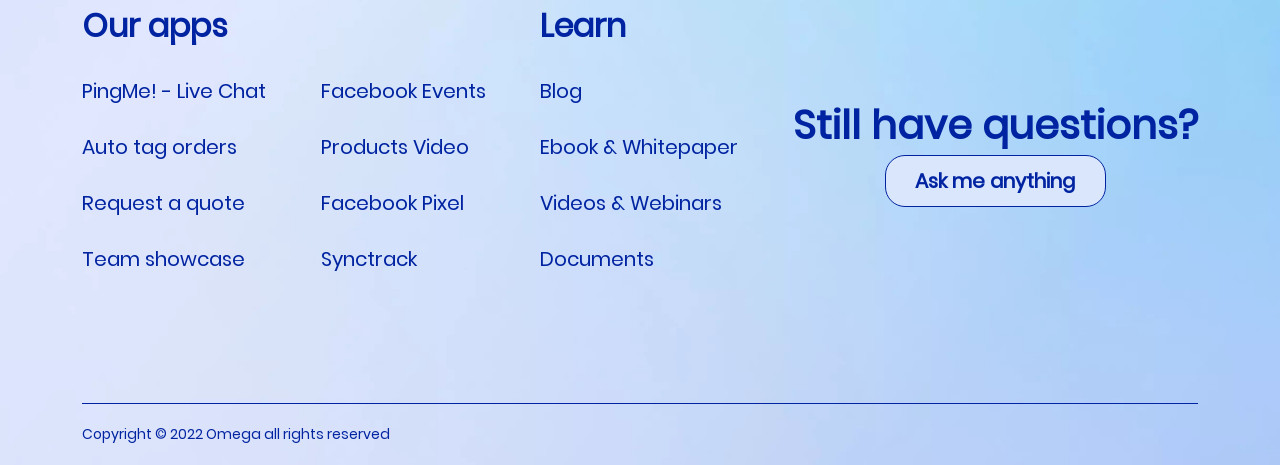Determine the bounding box coordinates of the target area to click to execute the following instruction: "Read the blog."

[0.422, 0.165, 0.455, 0.226]